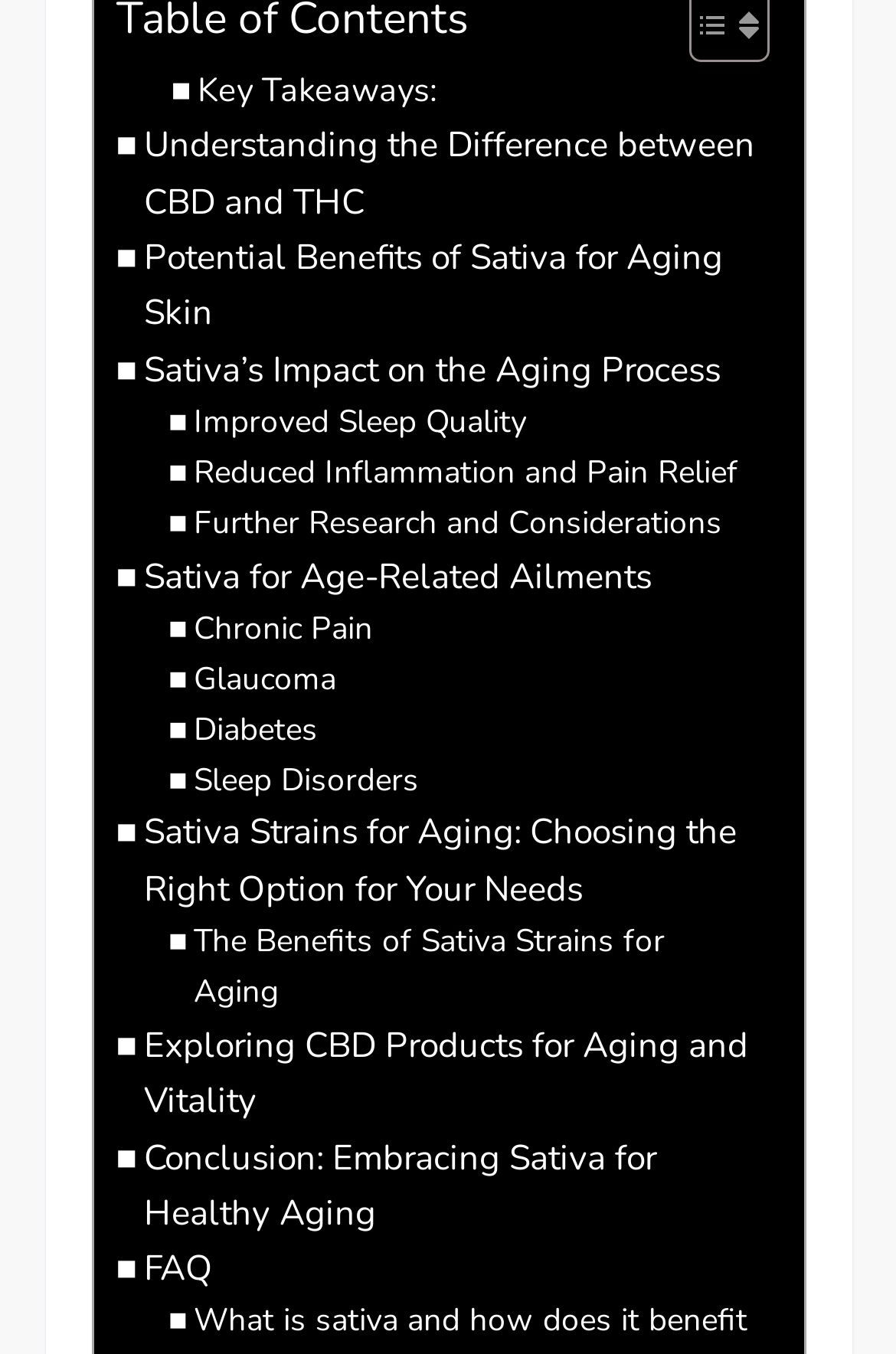Locate the bounding box coordinates of the element you need to click to accomplish the task described by this instruction: "Learn about the difference between CBD and THC".

[0.129, 0.087, 0.845, 0.17]